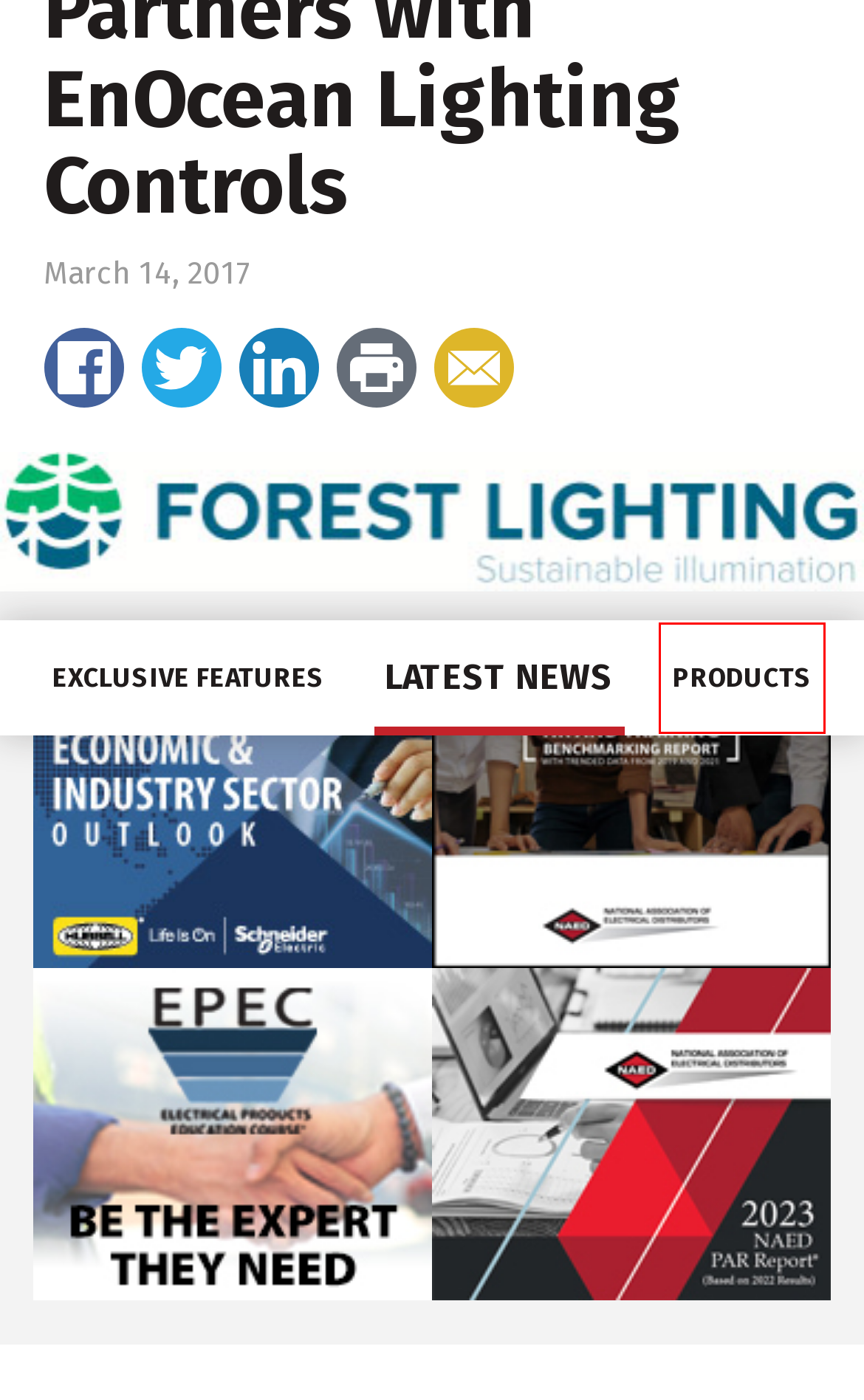Consider the screenshot of a webpage with a red bounding box around an element. Select the webpage description that best corresponds to the new page after clicking the element inside the red bounding box. Here are the candidates:
A. Subscribe – lightED
B. Products – lightED
C. lighting – lightED
D. Forest Lighting – lightED
E. lightED – from tED magazine
F. Exclusive Features – lightED
G. tED – lightED
H. Latest News – lightED

B